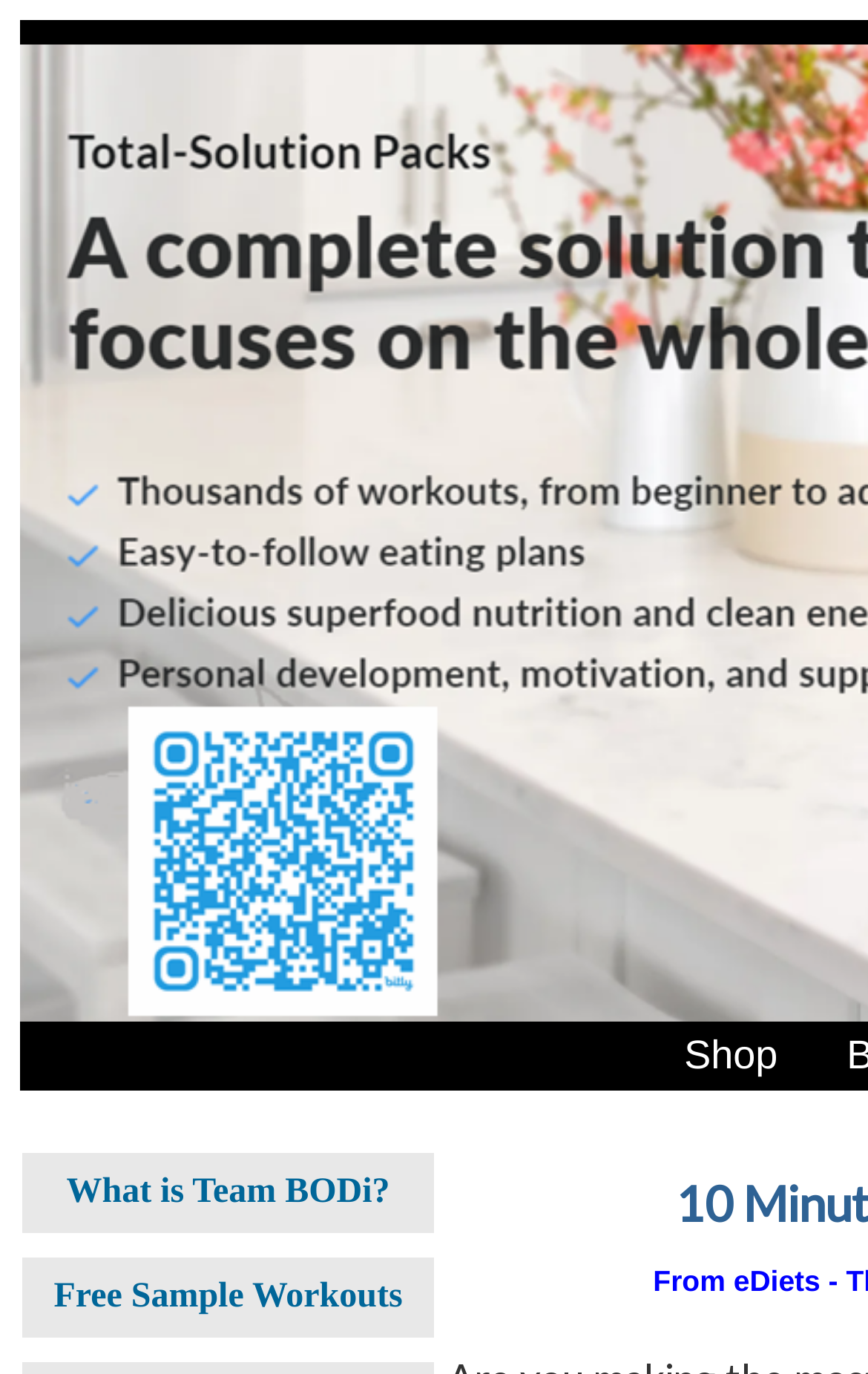Find and extract the text of the primary heading on the webpage.

10 Minute Leg Exercises For Great Legs